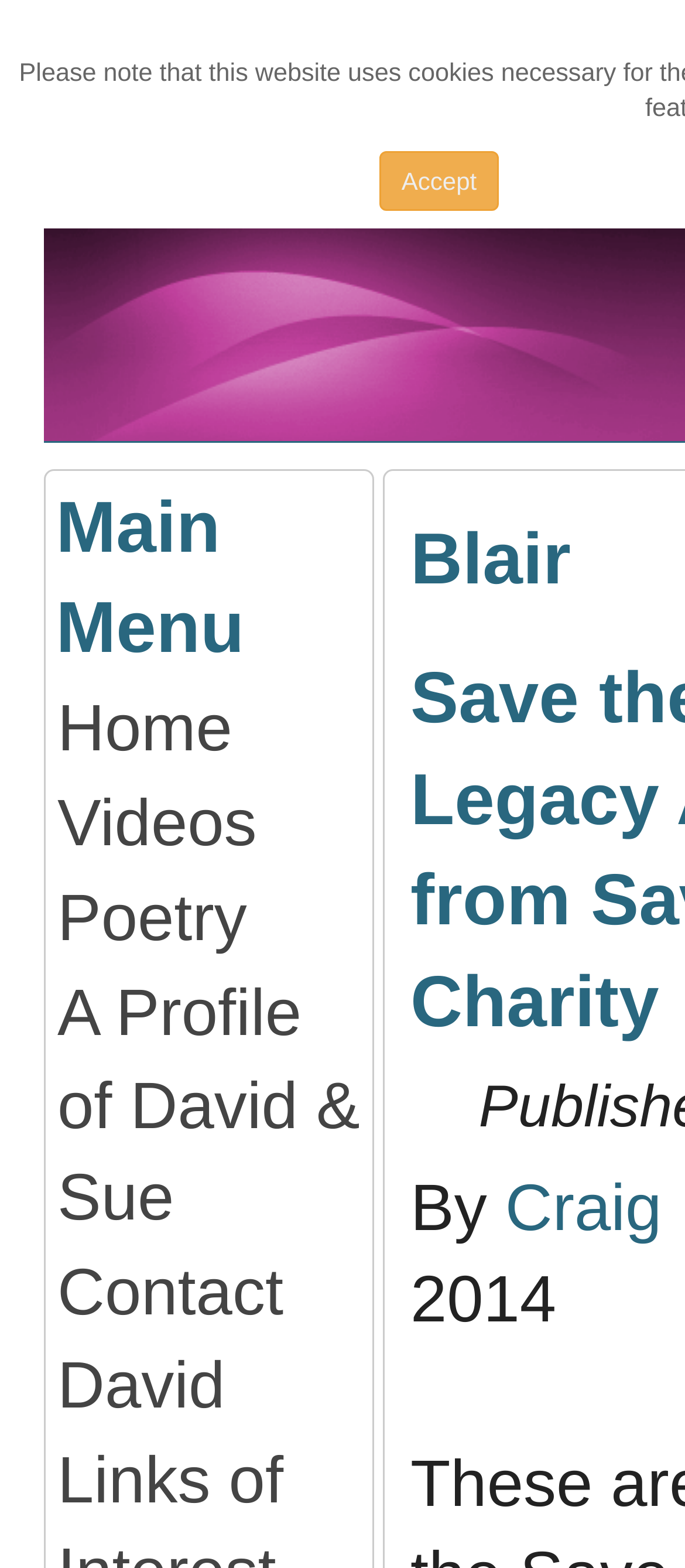Provide a one-word or one-phrase answer to the question:
What is the last item in the main menu?

Contact David